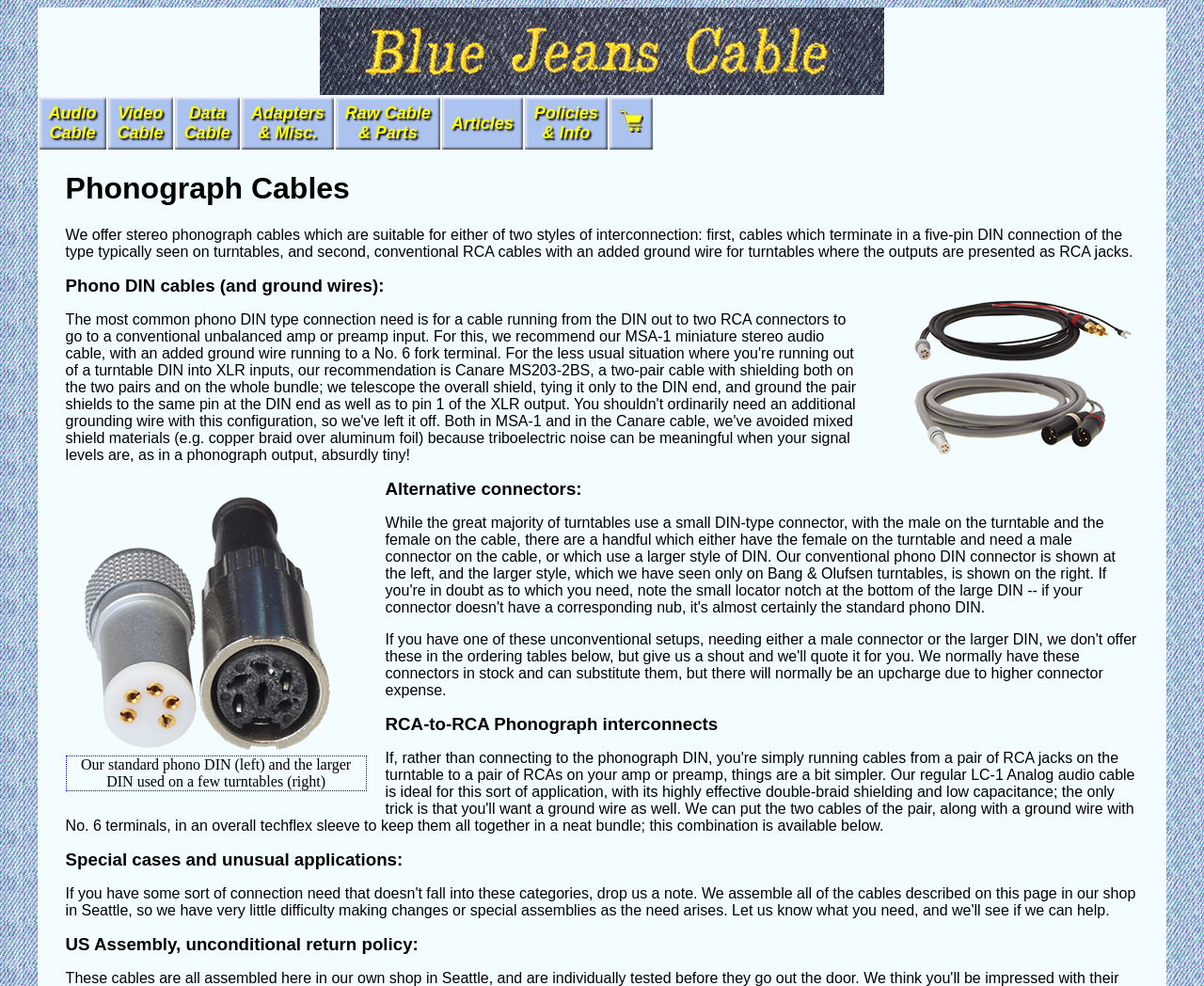What type of cables are offered by Blue Jeans Cable?
Based on the image, please offer an in-depth response to the question.

Based on the webpage, I can see that the heading 'Phonograph Cables' is present, and the description mentions 'stereo phonograph cables' which are suitable for either of two styles of interconnection. This indicates that Blue Jeans Cable offers phonograph cables.